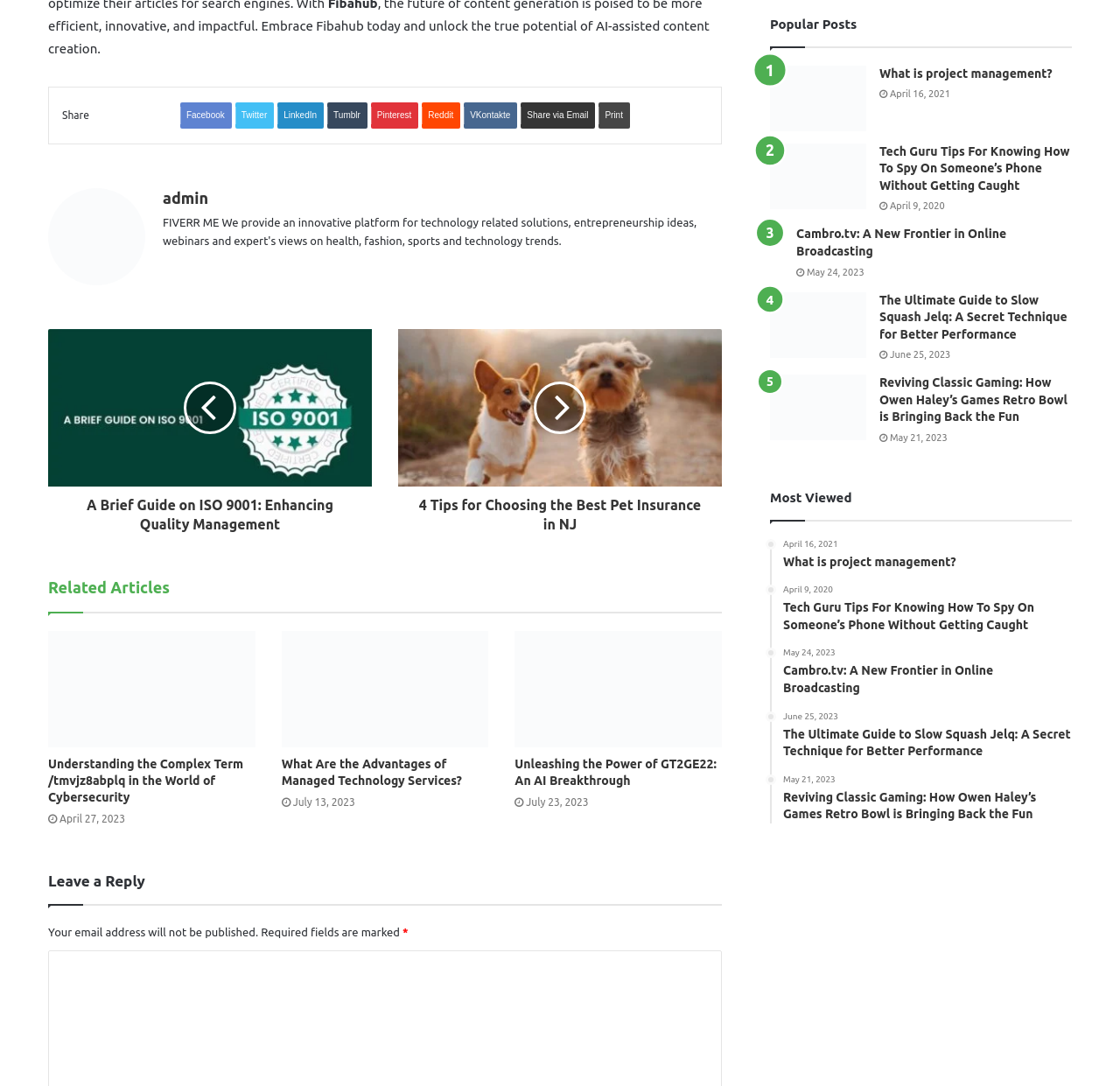How many popular posts are there?
Using the screenshot, give a one-word or short phrase answer.

5